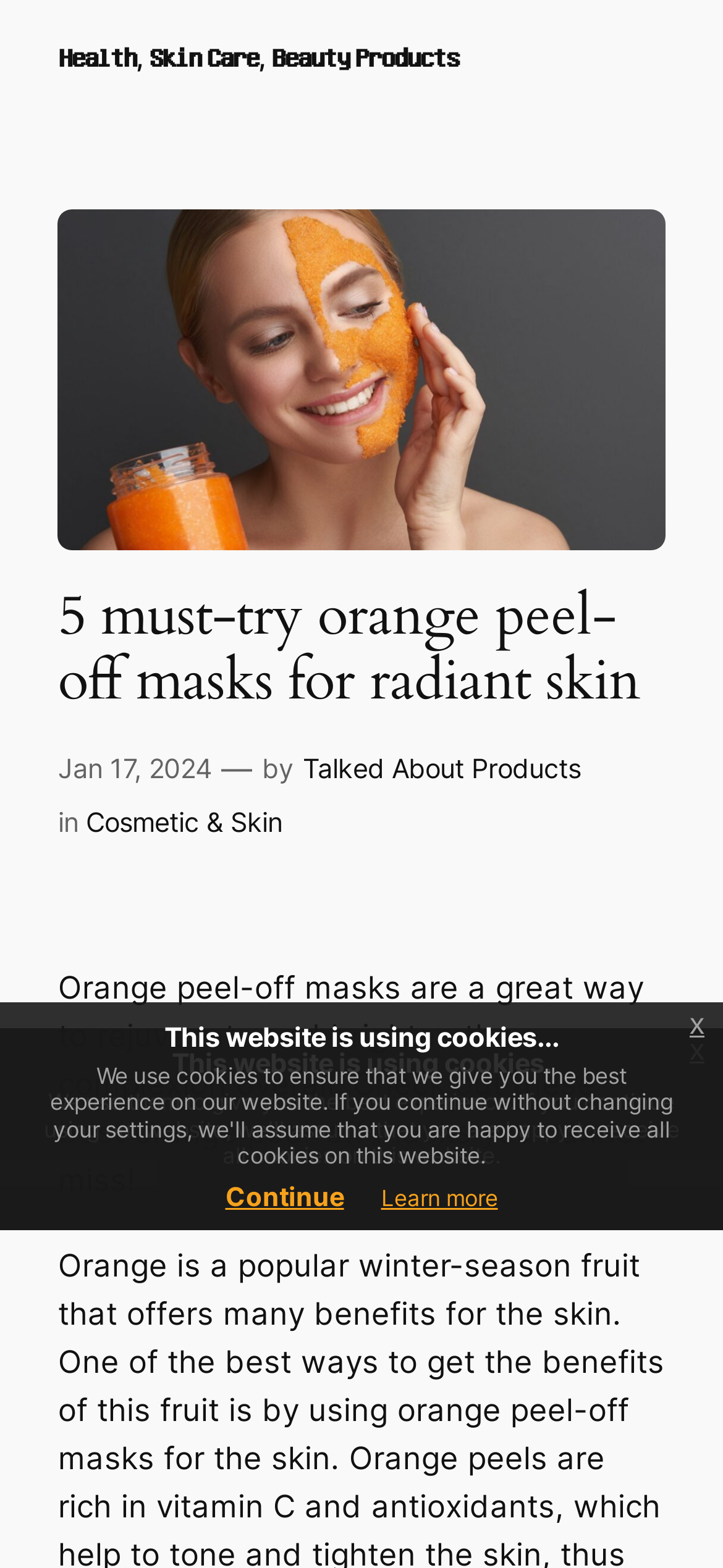Please locate the bounding box coordinates of the element that needs to be clicked to achieve the following instruction: "Check the date of the article". The coordinates should be four float numbers between 0 and 1, i.e., [left, top, right, bottom].

[0.08, 0.48, 0.293, 0.5]